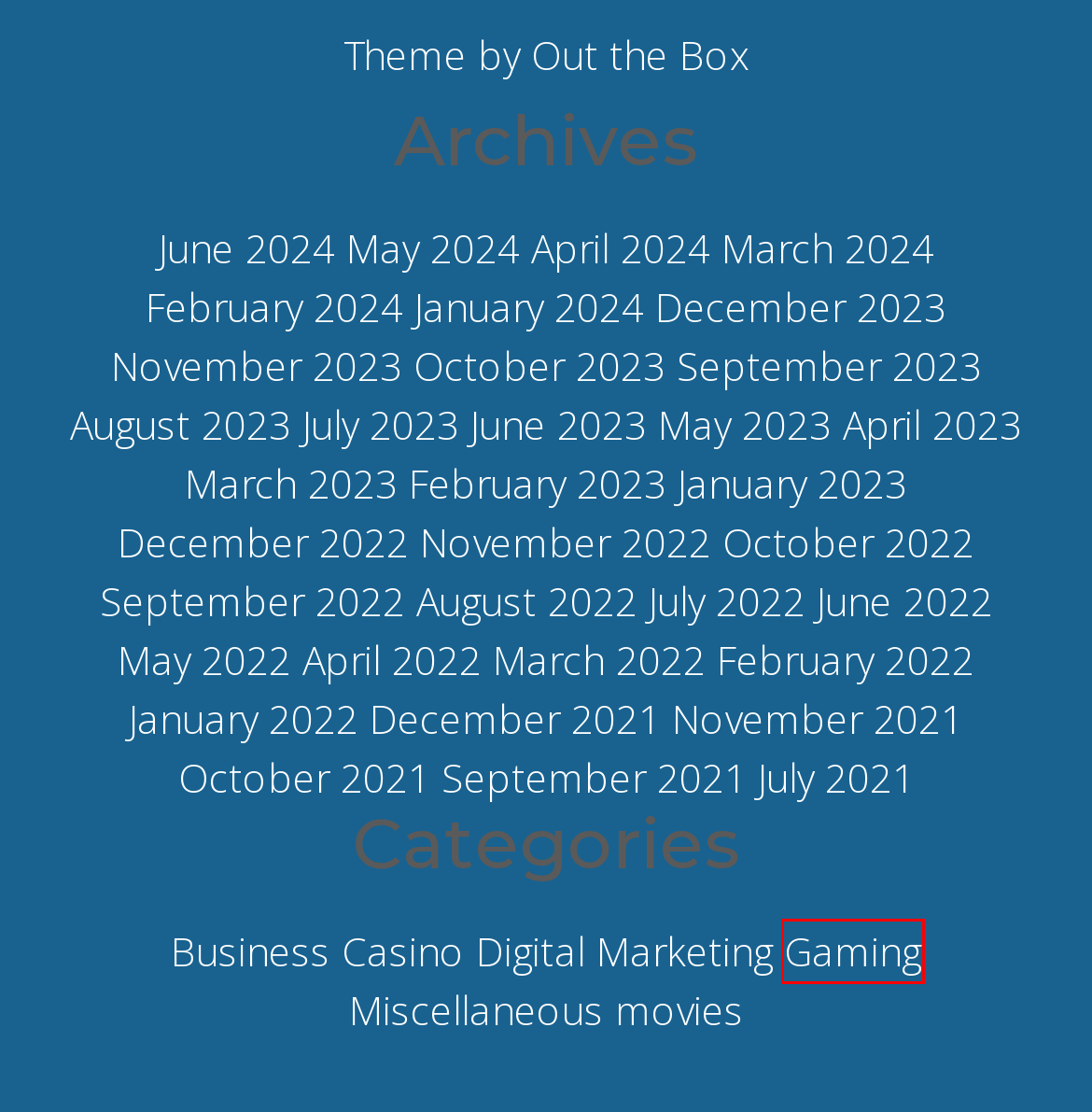You have a screenshot showing a webpage with a red bounding box around a UI element. Choose the webpage description that best matches the new page after clicking the highlighted element. Here are the options:
A. August 2022 – ddz942
B. June 2024 – ddz942
C. Gaming – ddz942
D. August 2023 – ddz942
E. February 2022 – ddz942
F. December 2023 – ddz942
G. June 2022 – ddz942
H. November 2021 – ddz942

C